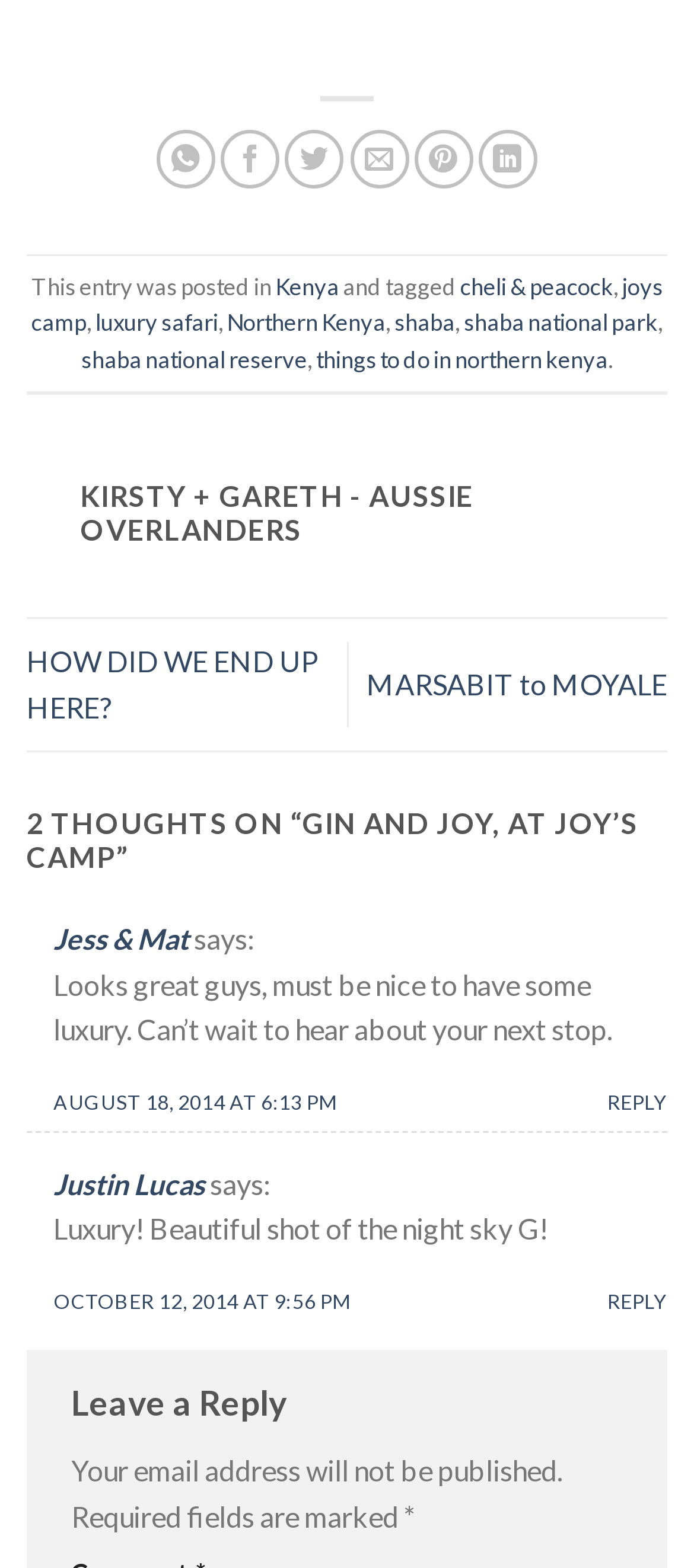Please identify the bounding box coordinates of the clickable element to fulfill the following instruction: "Read the article by Justin Lucas". The coordinates should be four float numbers between 0 and 1, i.e., [left, top, right, bottom].

[0.077, 0.744, 0.295, 0.765]